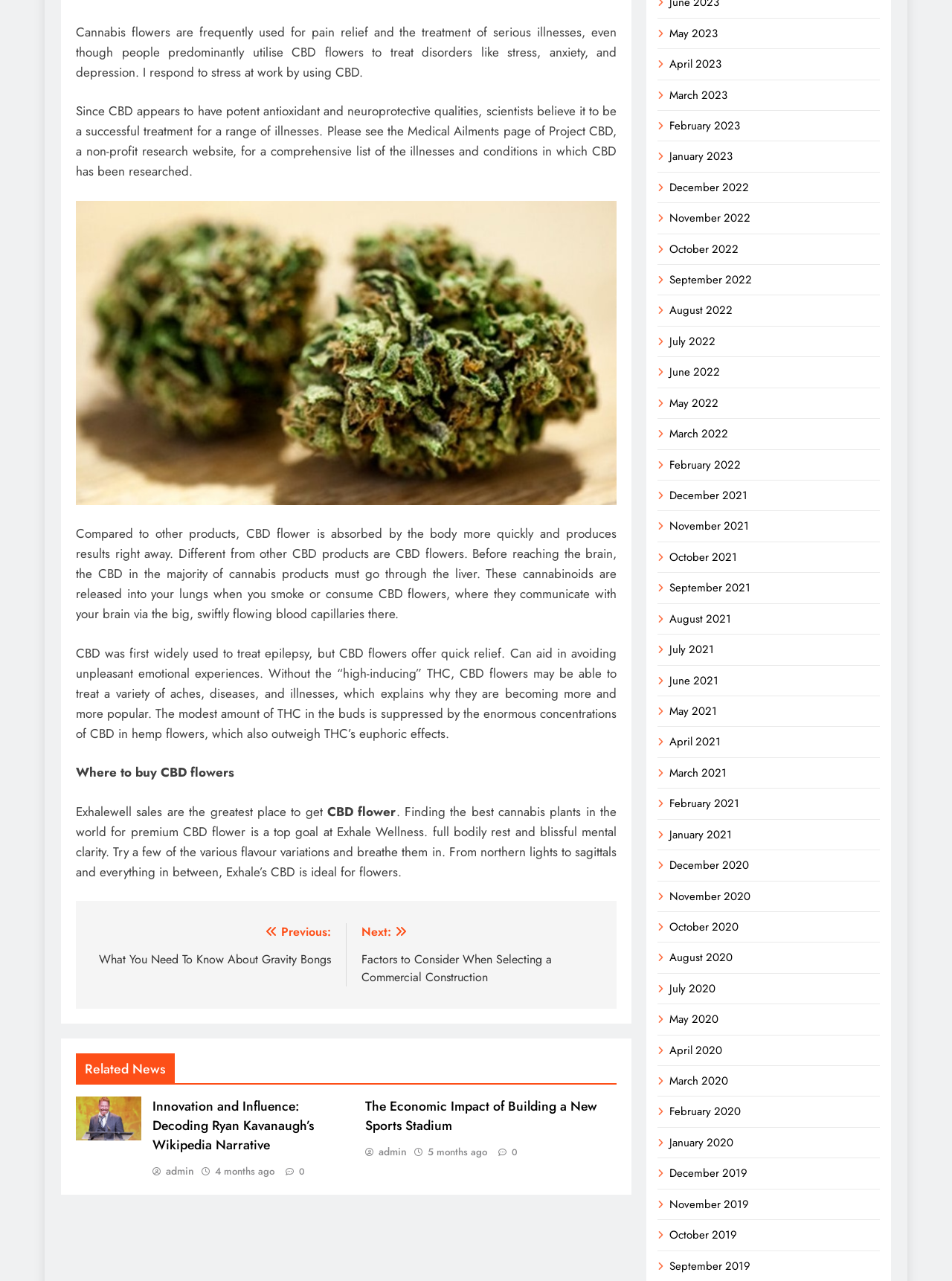Find the bounding box coordinates for the area that must be clicked to perform this action: "Learn more about becoming a service site for an NCCC project".

None